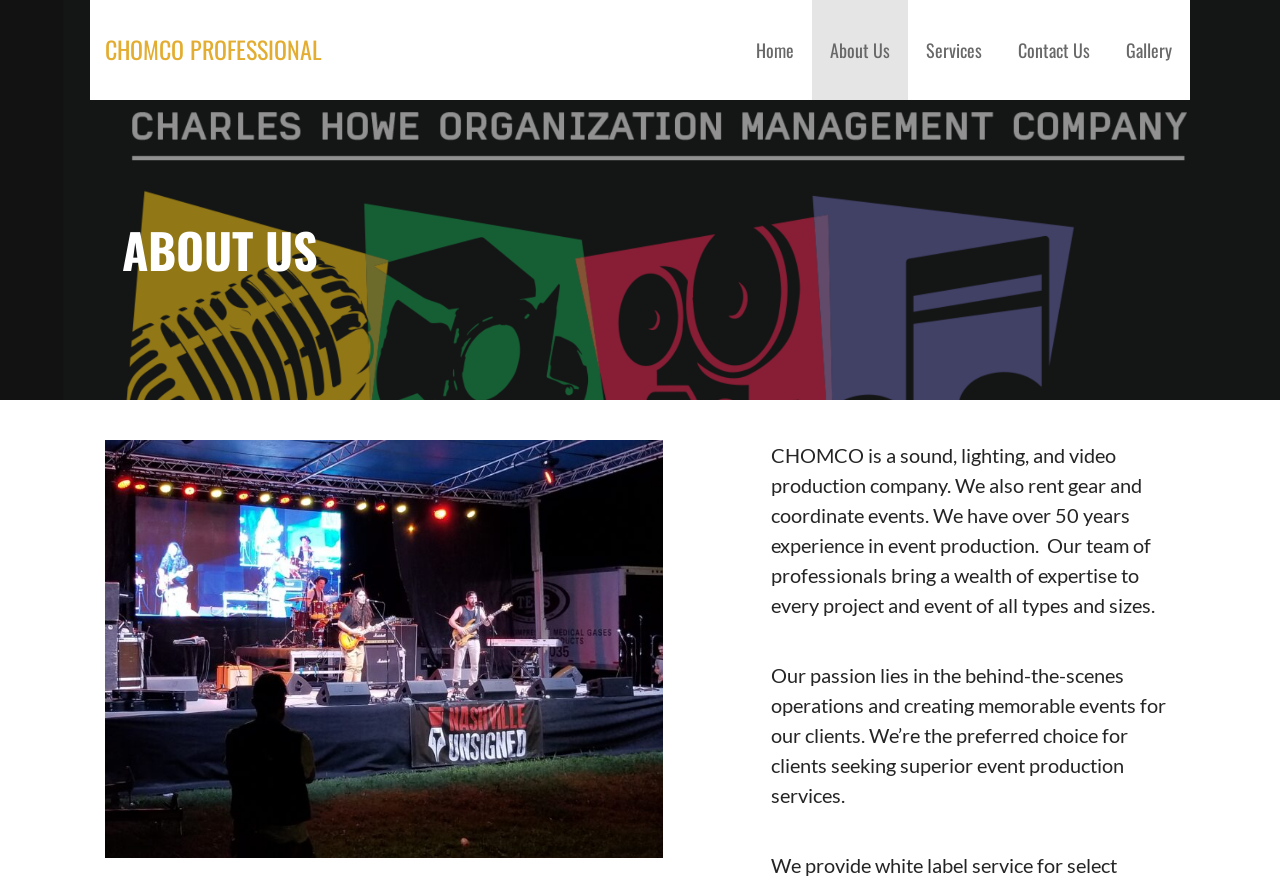What services does the company provide?
Give a thorough and detailed response to the question.

I found this information by reading the StaticText element that describes the company's services, which mentions sound, lighting, and video production, as well as renting gear and coordinating events.